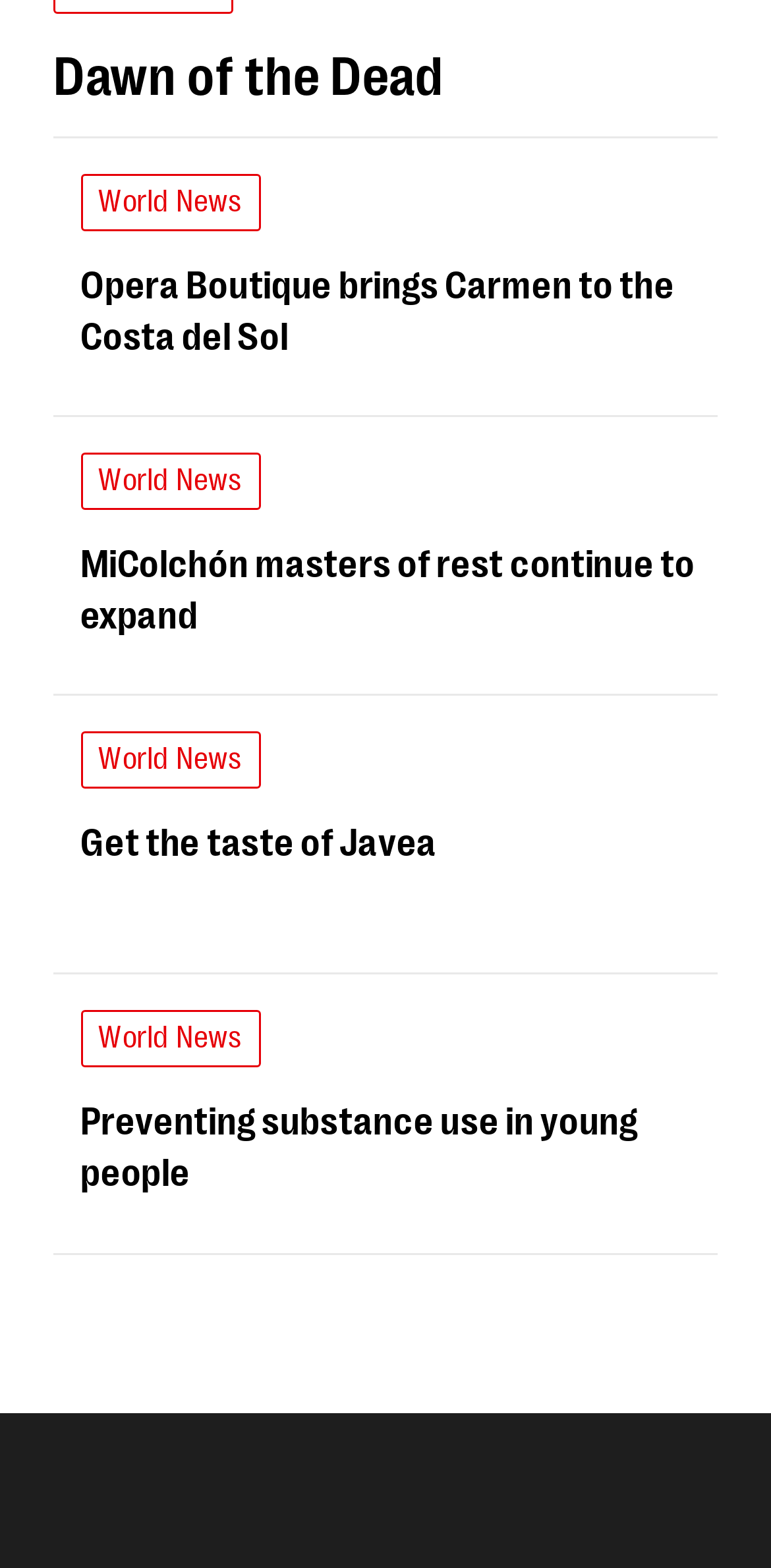How many news articles are on this page?
Answer the question based on the image using a single word or a brief phrase.

8